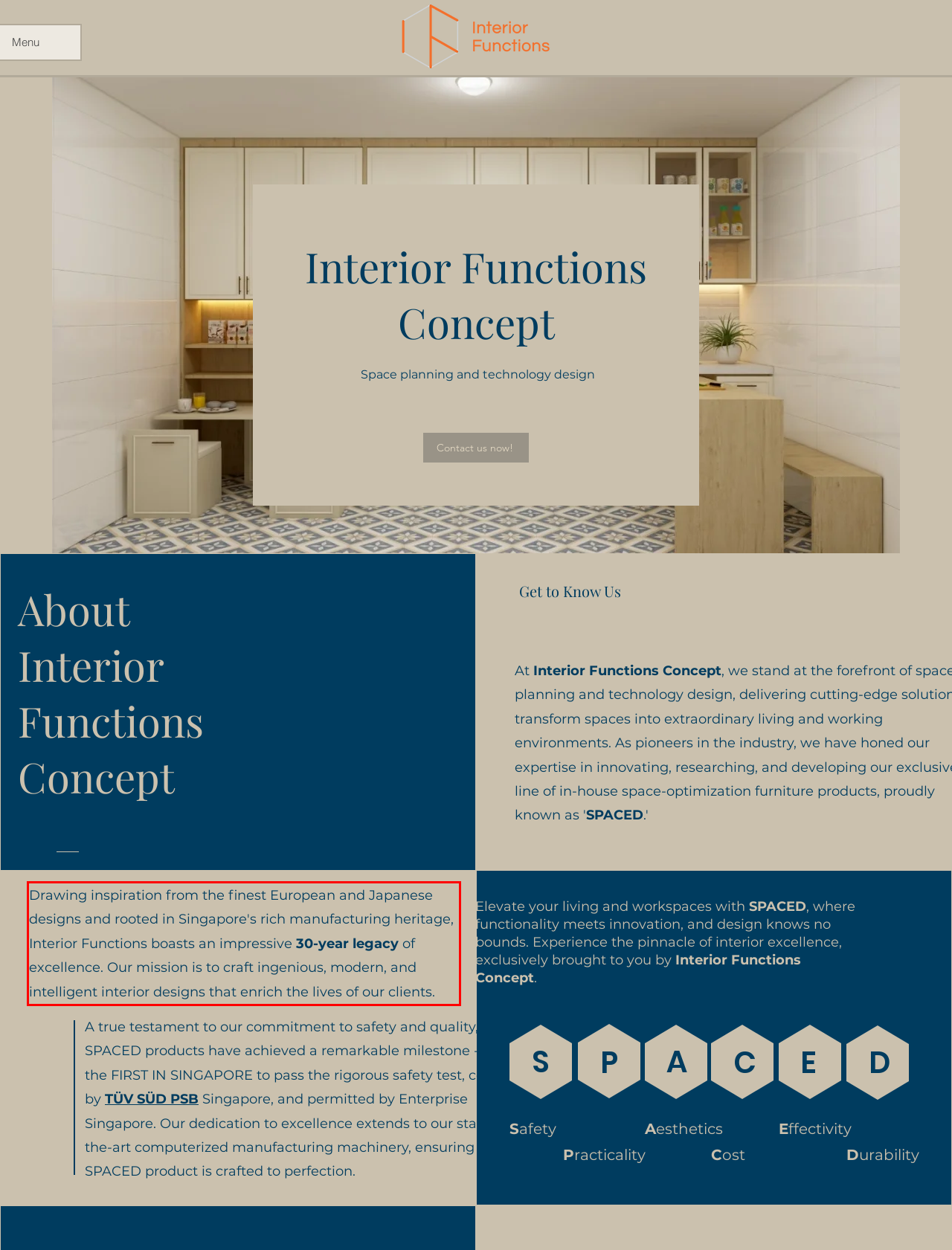Given the screenshot of a webpage, identify the red rectangle bounding box and recognize the text content inside it, generating the extracted text.

Drawing inspiration from the finest European and Japanese designs and rooted in Singapore's rich manufacturing heritage, Interior Functions boasts an impressive 30-year legacy of excellence. Our mission is to craft ingenious, modern, and intelligent interior designs that enrich the lives of our clients.